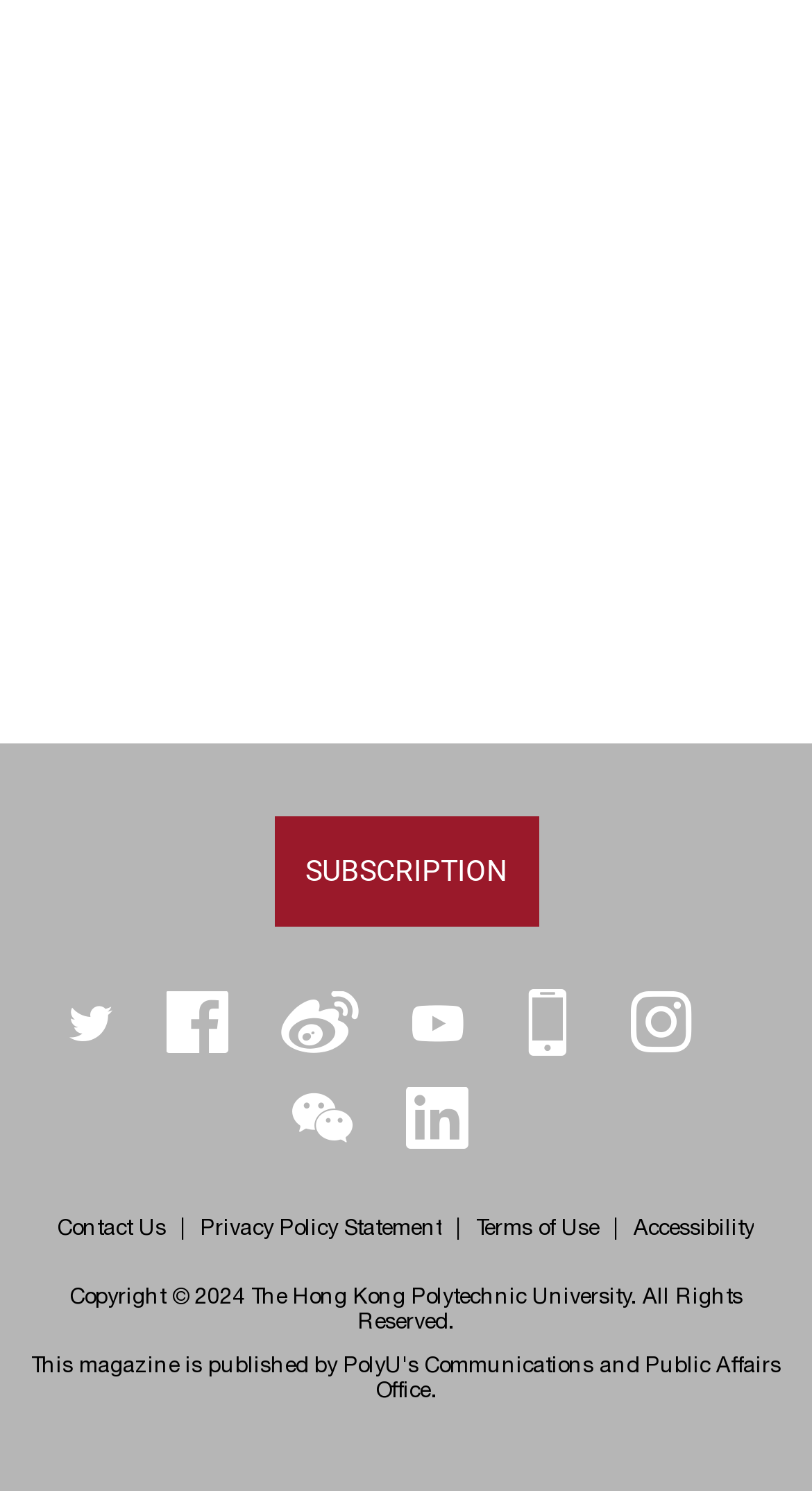Please specify the bounding box coordinates in the format (top-left x, top-left y, bottom-right x, bottom-right y), with all values as floating point numbers between 0 and 1. Identify the bounding box of the UI element described by: Other Public Appearances

None